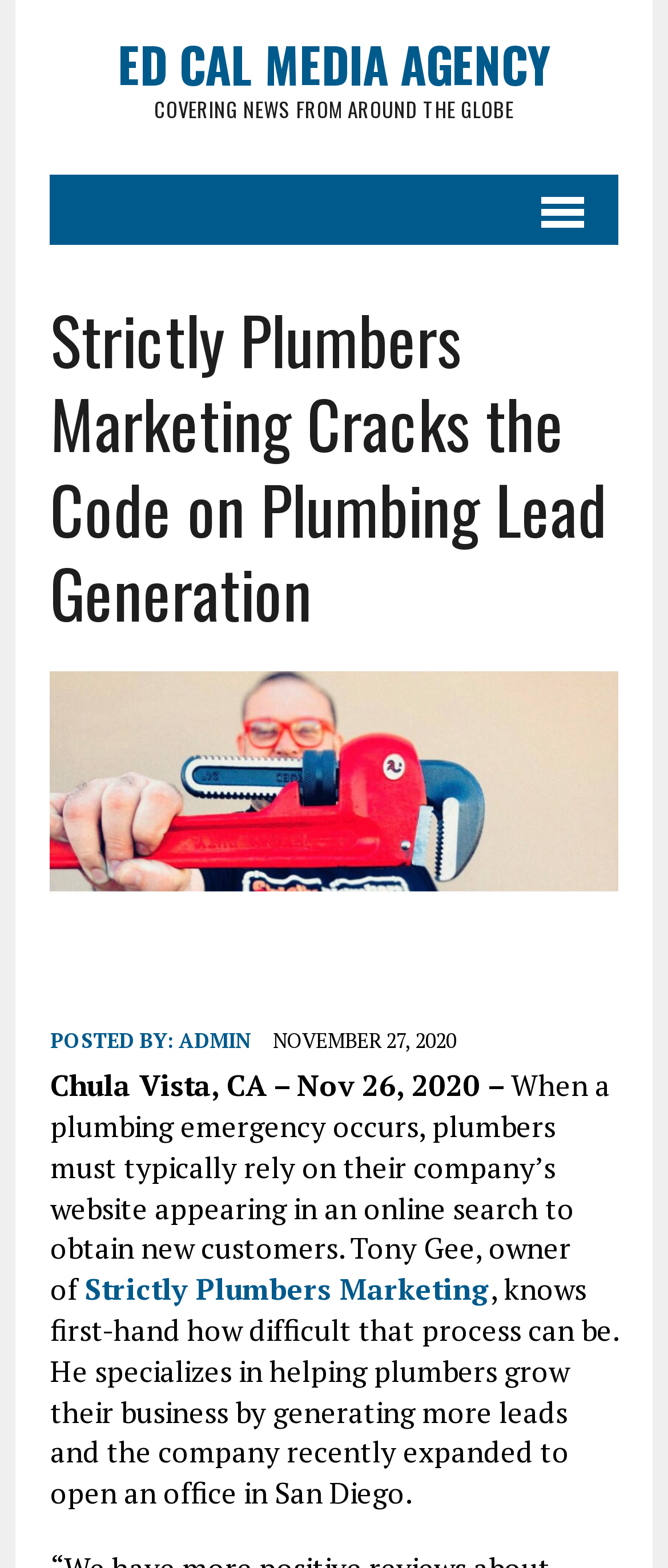Create an elaborate caption for the webpage.

This webpage appears to be a news article or press release. At the top, there is a heading that reads "ED CAL MEDIA AGENCY" followed by a subheading "COVERING NEWS FROM AROUND THE GLOBE". Below this, there is a link to "Ed Cal Media Agency" on the top left. On the top right, there is a menu link with a popup.

The main content of the article is headed by a title "Strictly Plumbers Marketing Cracks the Code on Plumbing Lead Generation". Below this, there is information about the author, "POSTED BY: ADMIN" on the left, and the date "NOVEMBER 27, 2020" on the right.

The article itself starts with a location and date "Chula Vista, CA – Nov 26, 2020 –" followed by a paragraph of text that discusses the challenges plumbers face in generating leads through their company's website. The text mentions Tony Gee, the owner of "Strictly Plumbers Marketing", who specializes in helping plumbers grow their business by generating more leads. The company has recently expanded to open an office in San Diego.